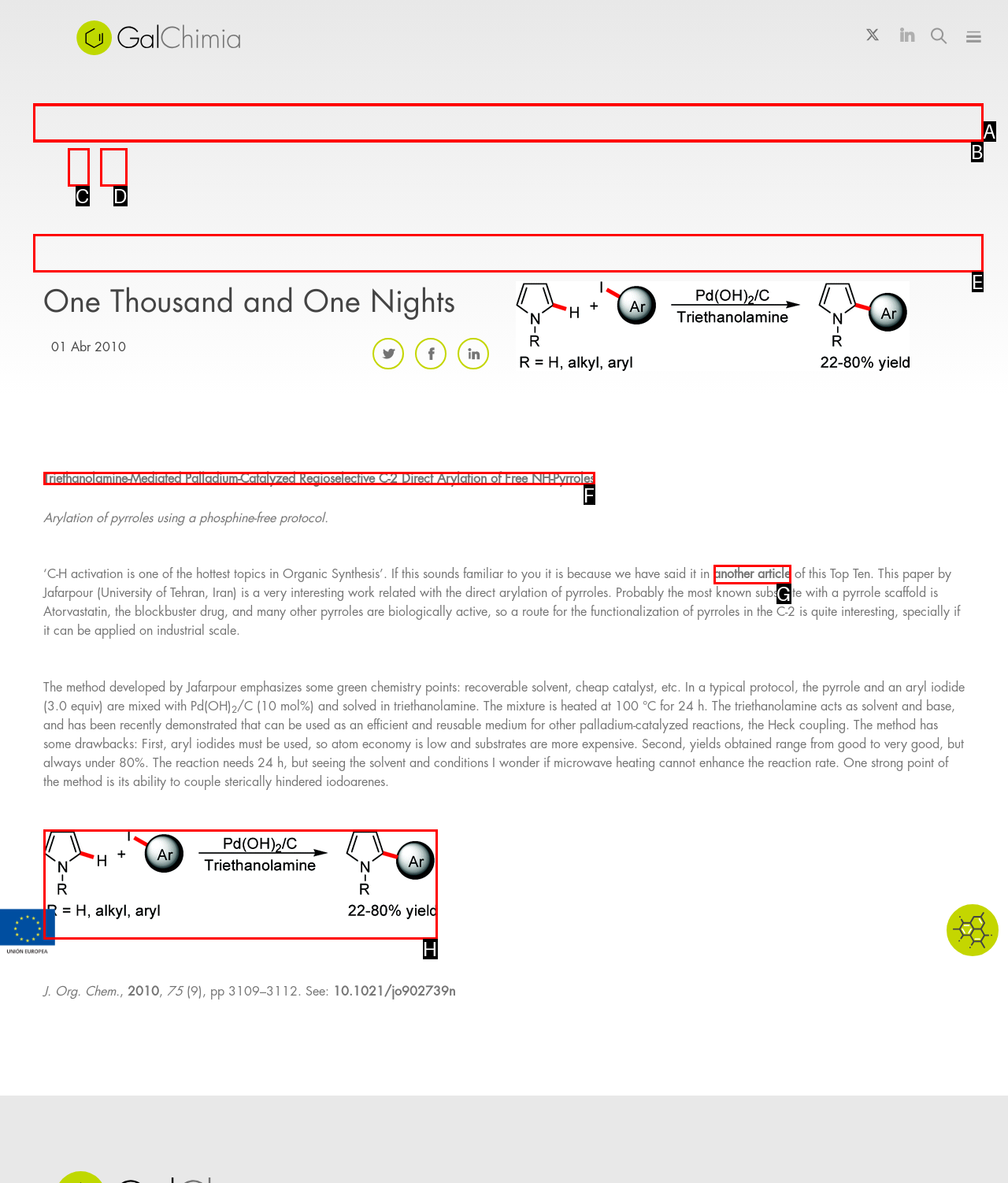Determine the letter of the UI element that will complete the task: Read the article about Triethanolamine-Mediated Palladium-Catalyzed Regioselective C-2 Direct Arylation of Free NH-Pyrroles
Reply with the corresponding letter.

F